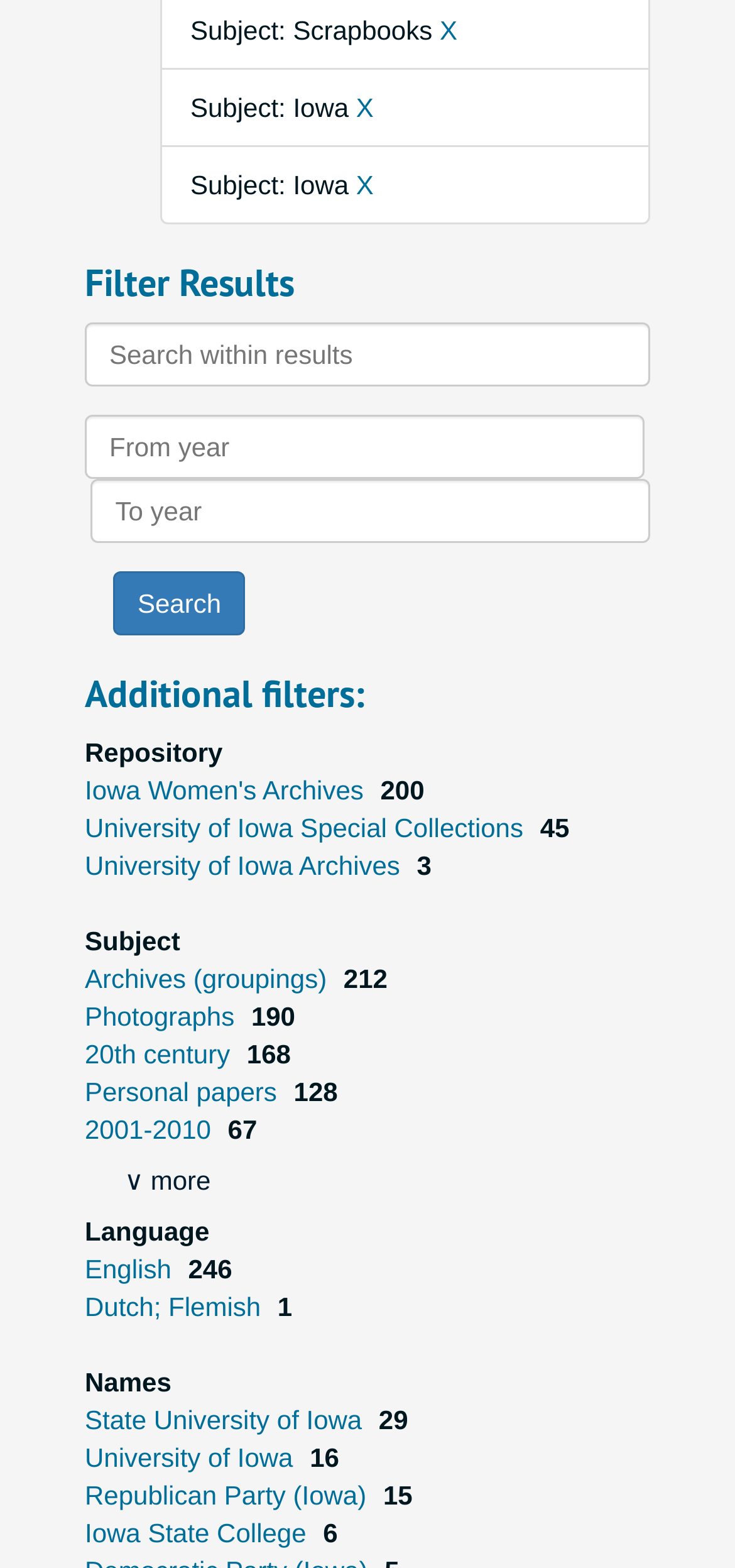How many repositories are available?
Look at the screenshot and give a one-word or phrase answer.

At least 2